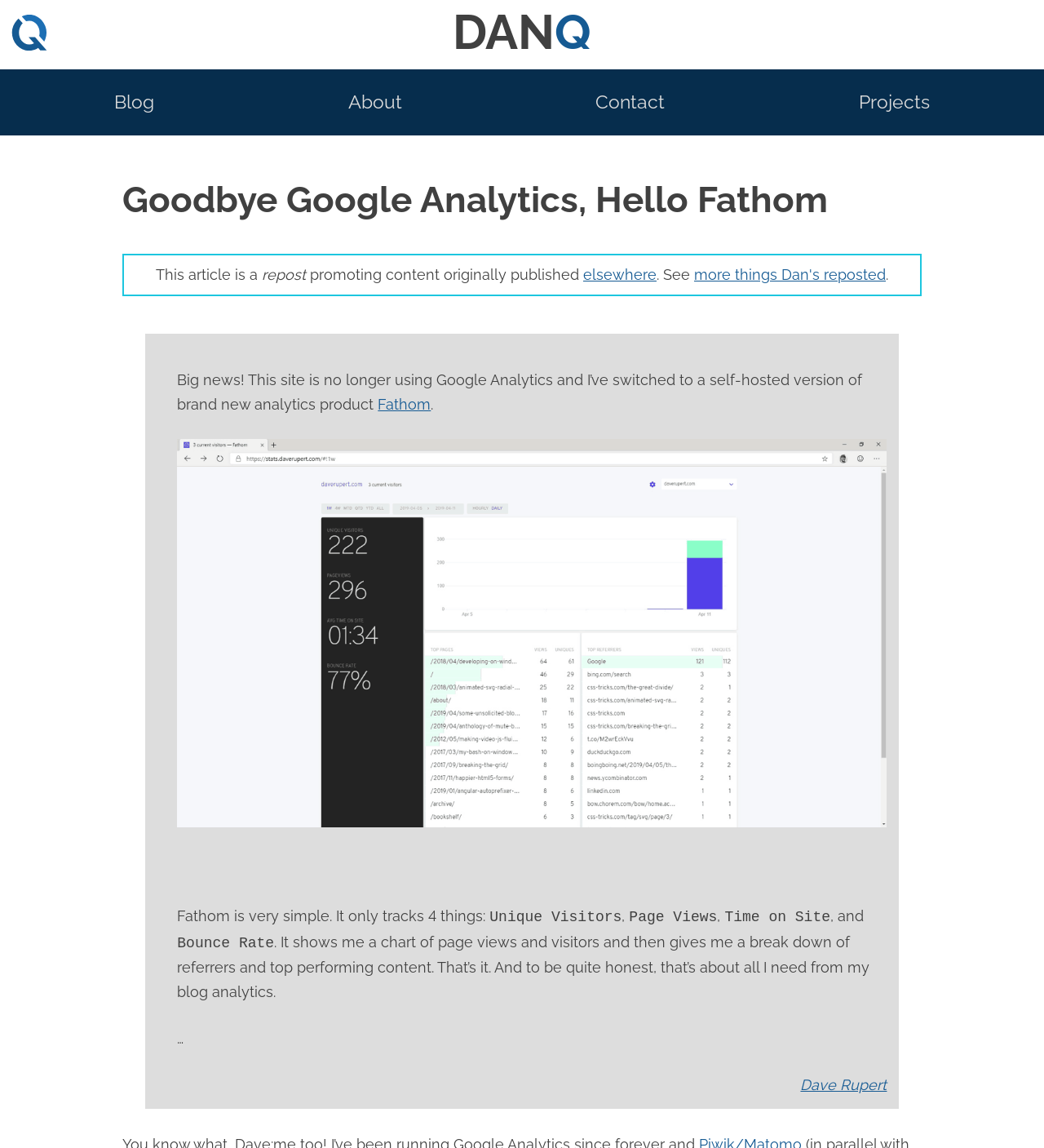What is the purpose of Fathom Analytics?
Please provide a single word or phrase as your answer based on the screenshot.

To track website analytics